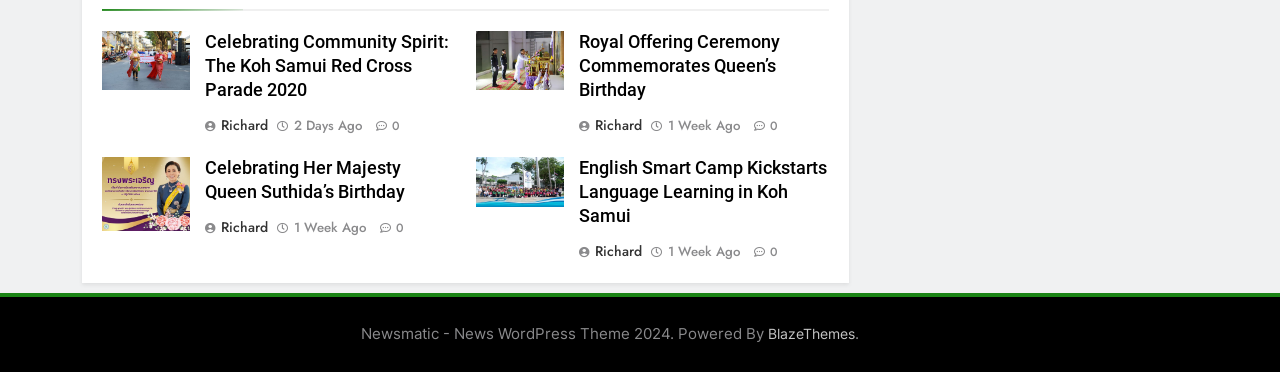Determine the coordinates of the bounding box for the clickable area needed to execute this instruction: "Read the article about Celebrating Community Spirit".

[0.16, 0.087, 0.351, 0.269]